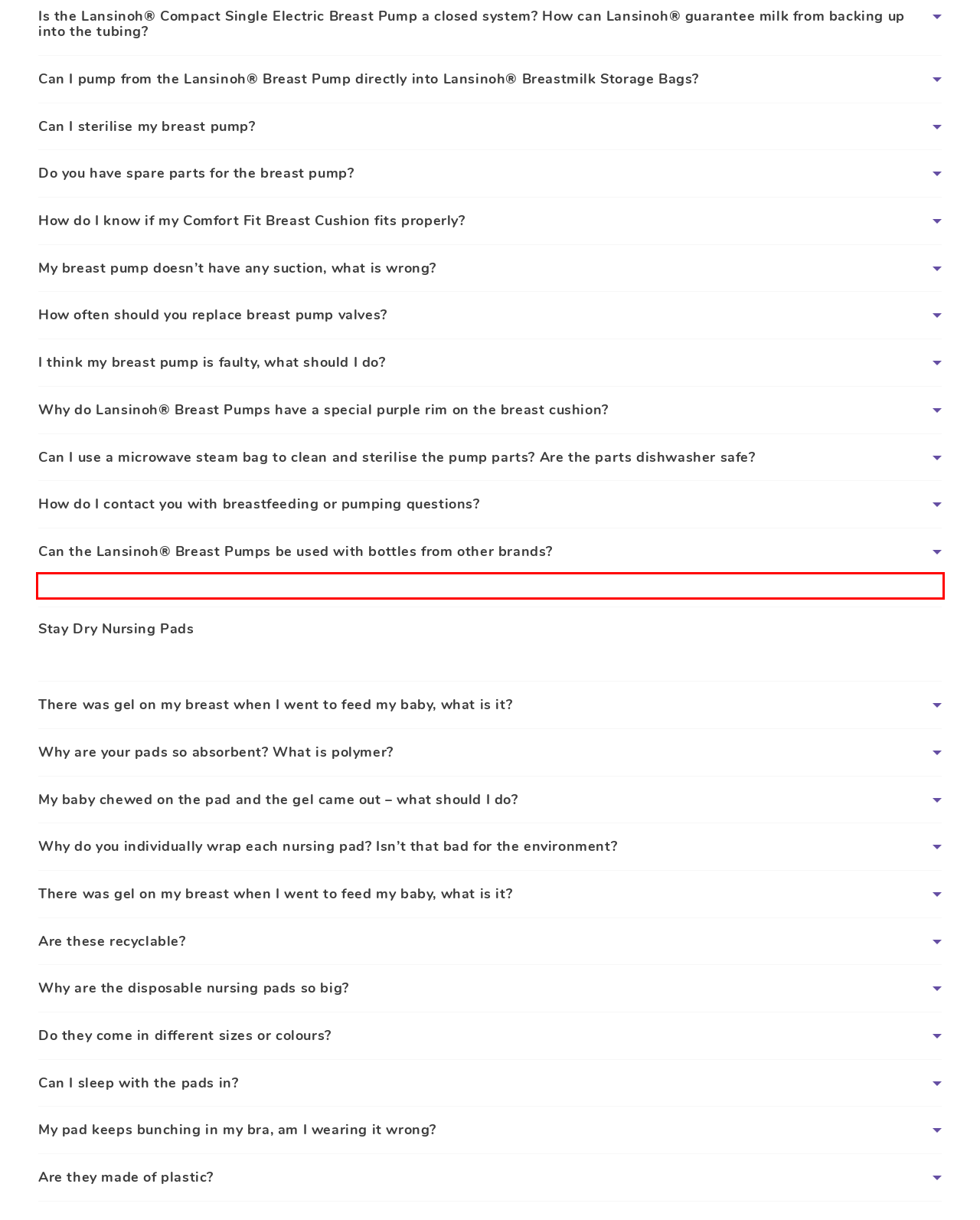Please analyze the provided webpage screenshot and perform OCR to extract the text content from the red rectangle bounding box.

The Lansinoh® Breast Pumps are designed specifically for Lansinoh® brand bottles and will not fit with bottles from other brands.